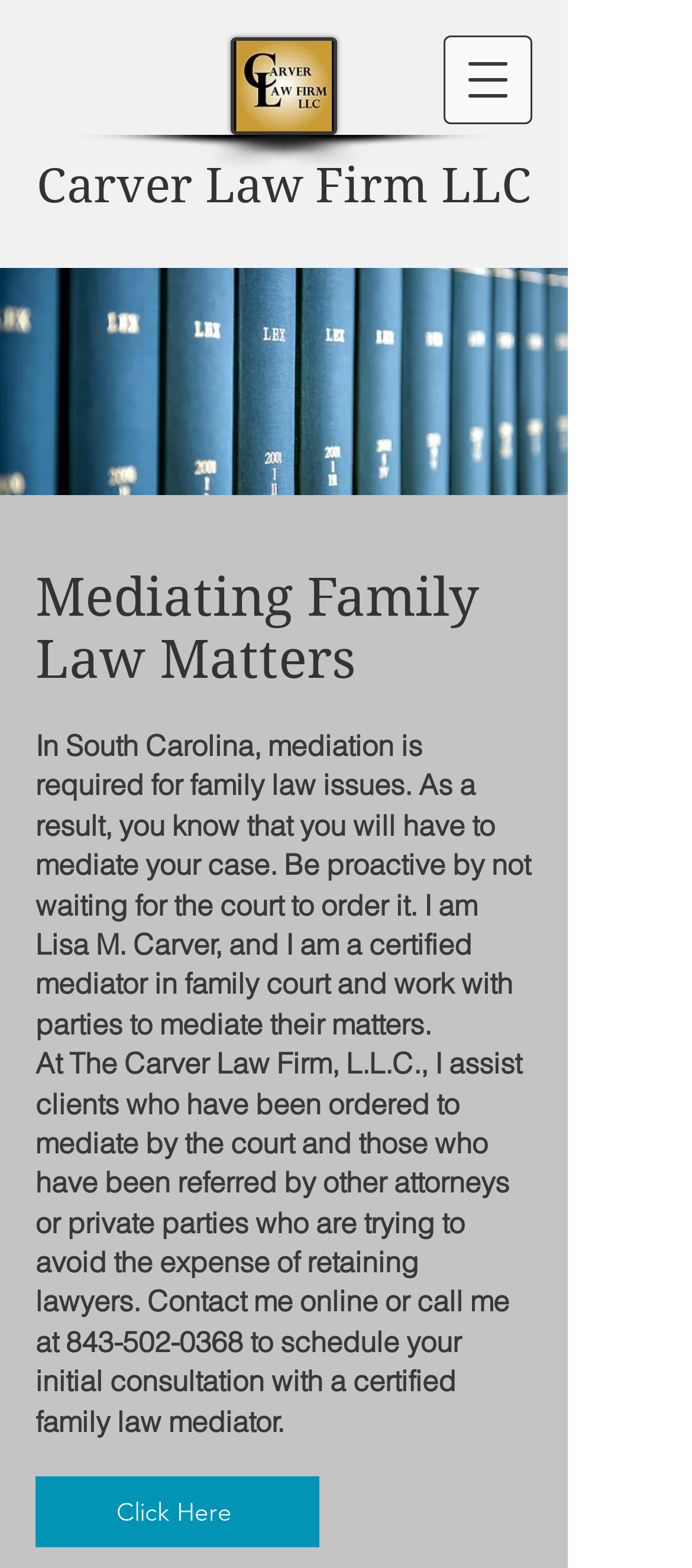What is the image above the navigation menu?
Based on the image, answer the question with a single word or brief phrase.

Law Books